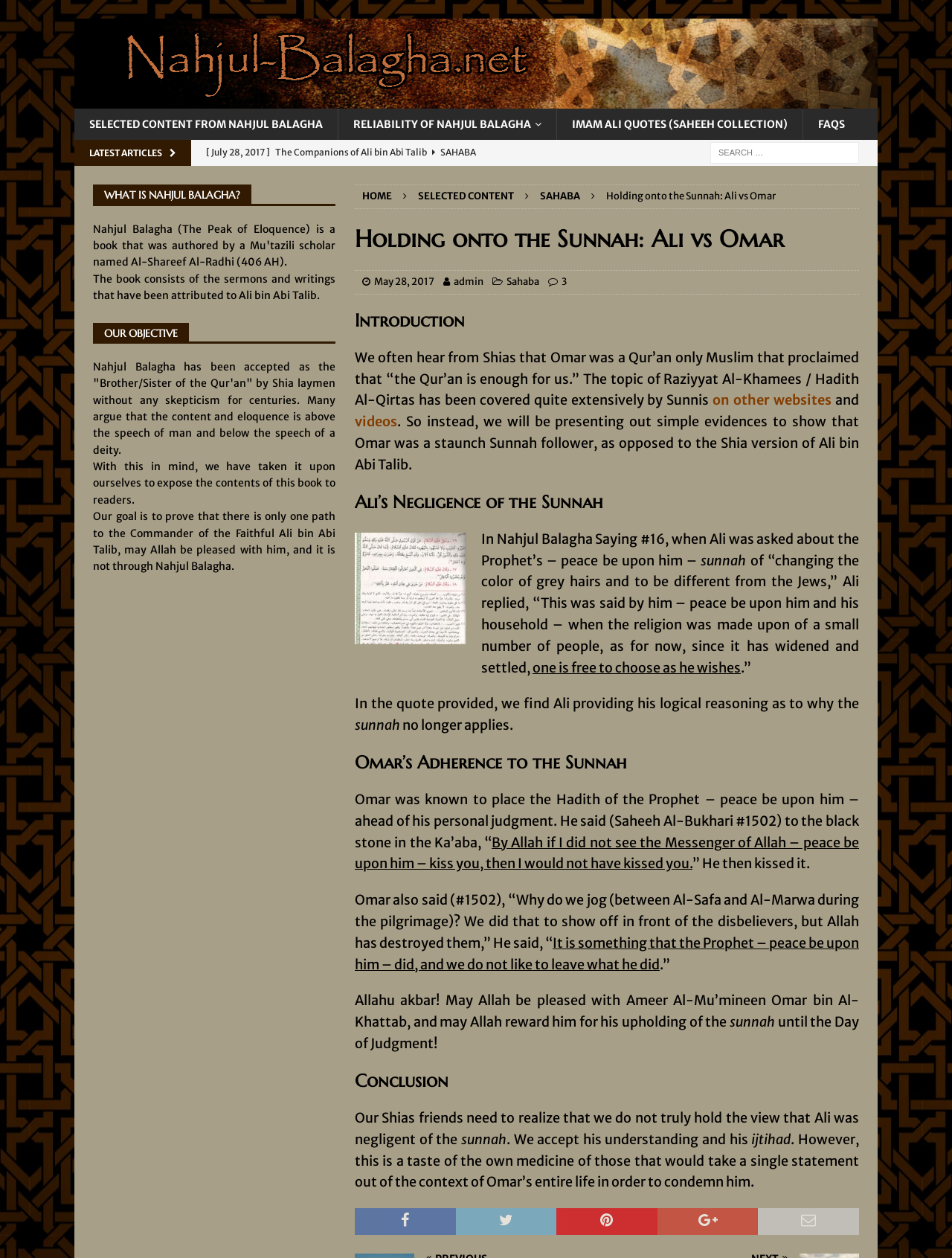Who is the author of Nahjul Balagha?
Based on the image, respond with a single word or phrase.

Ali bin Abi Talib